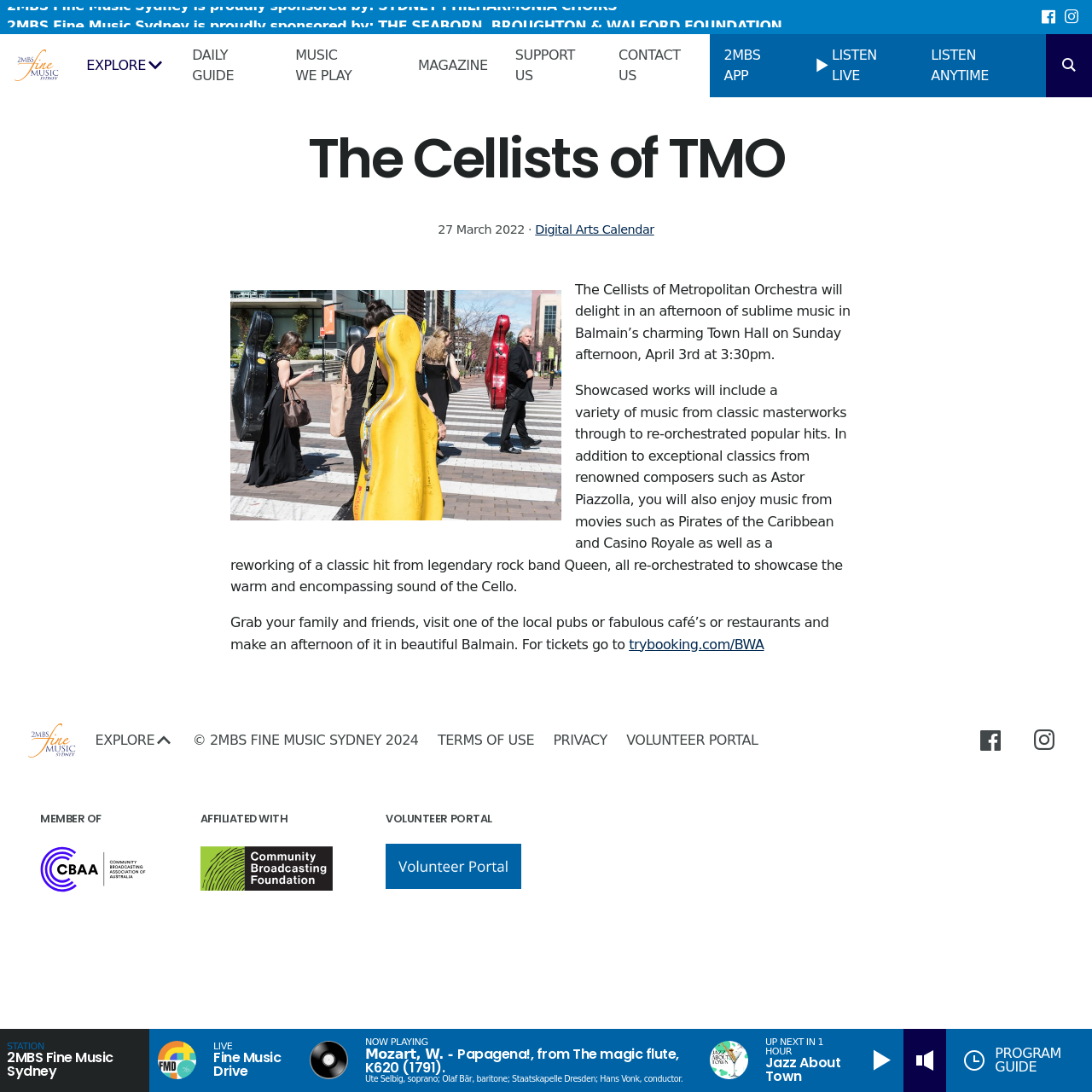Please provide the bounding box coordinates for the element that needs to be clicked to perform the following instruction: "Buy tickets". The coordinates should be given as four float numbers between 0 and 1, i.e., [left, top, right, bottom].

[0.576, 0.582, 0.7, 0.597]